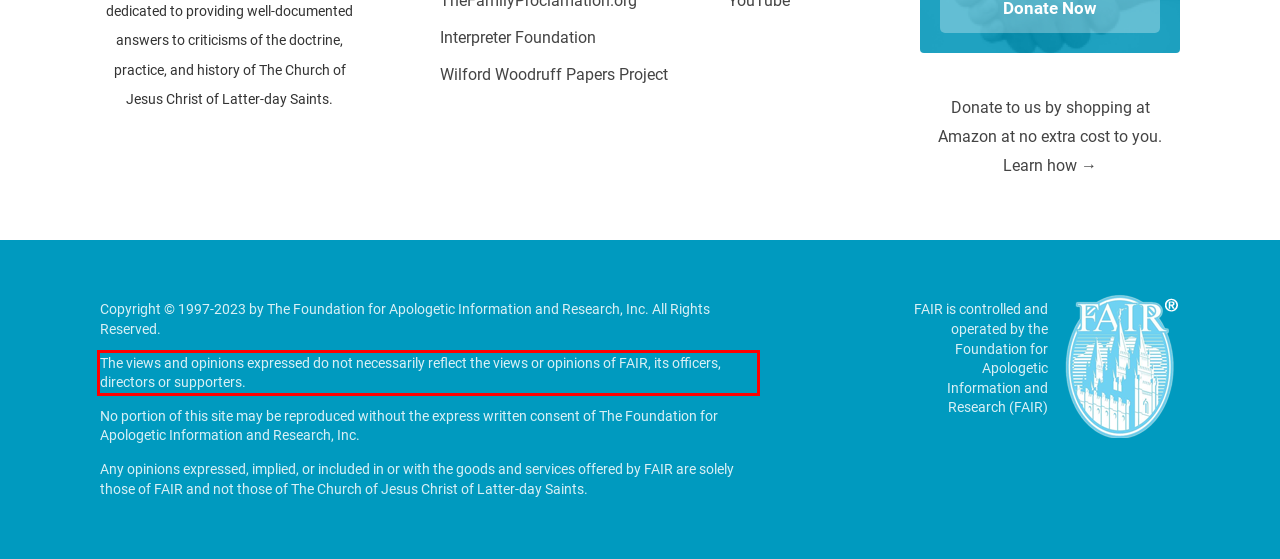Within the screenshot of the webpage, there is a red rectangle. Please recognize and generate the text content inside this red bounding box.

The views and opinions expressed do not necessarily reflect the views or opinions of FAIR, its officers, directors or supporters.